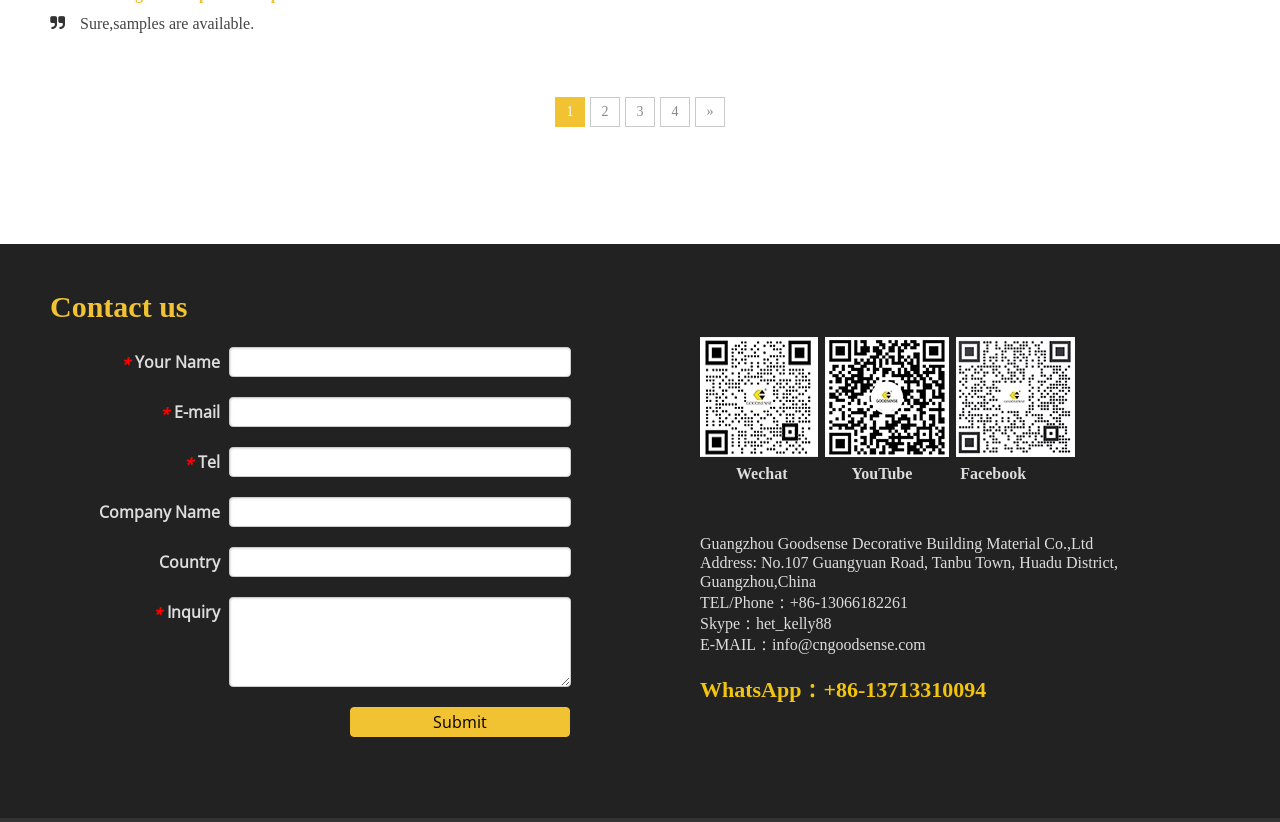Can you determine the bounding box coordinates of the area that needs to be clicked to fulfill the following instruction: "Click the '»' link"?

[0.543, 0.118, 0.566, 0.155]